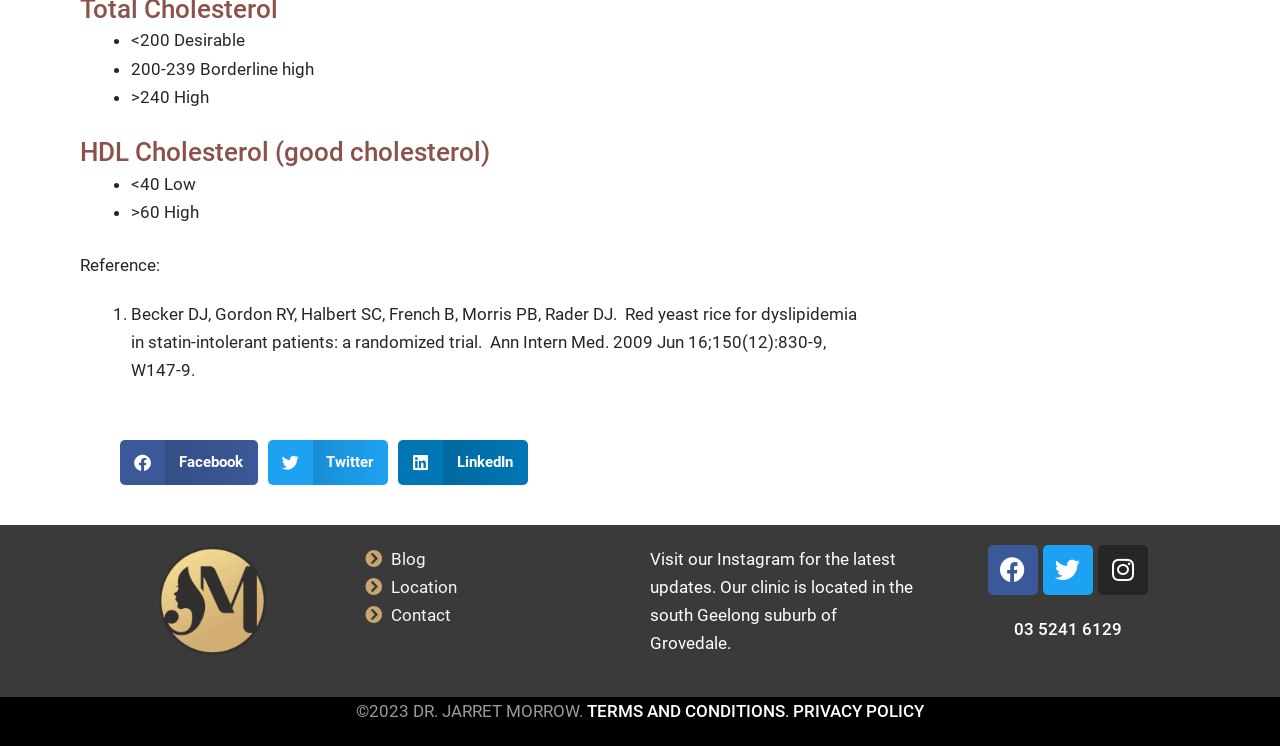Who is the author of the referenced article?
With the help of the image, please provide a detailed response to the question.

The webpage references an article with the authors 'Becker DJ, Gordon RY, Halbert SC, French B, Morris PB, Rader DJ', so the authors of the referenced article are Becker DJ and others.